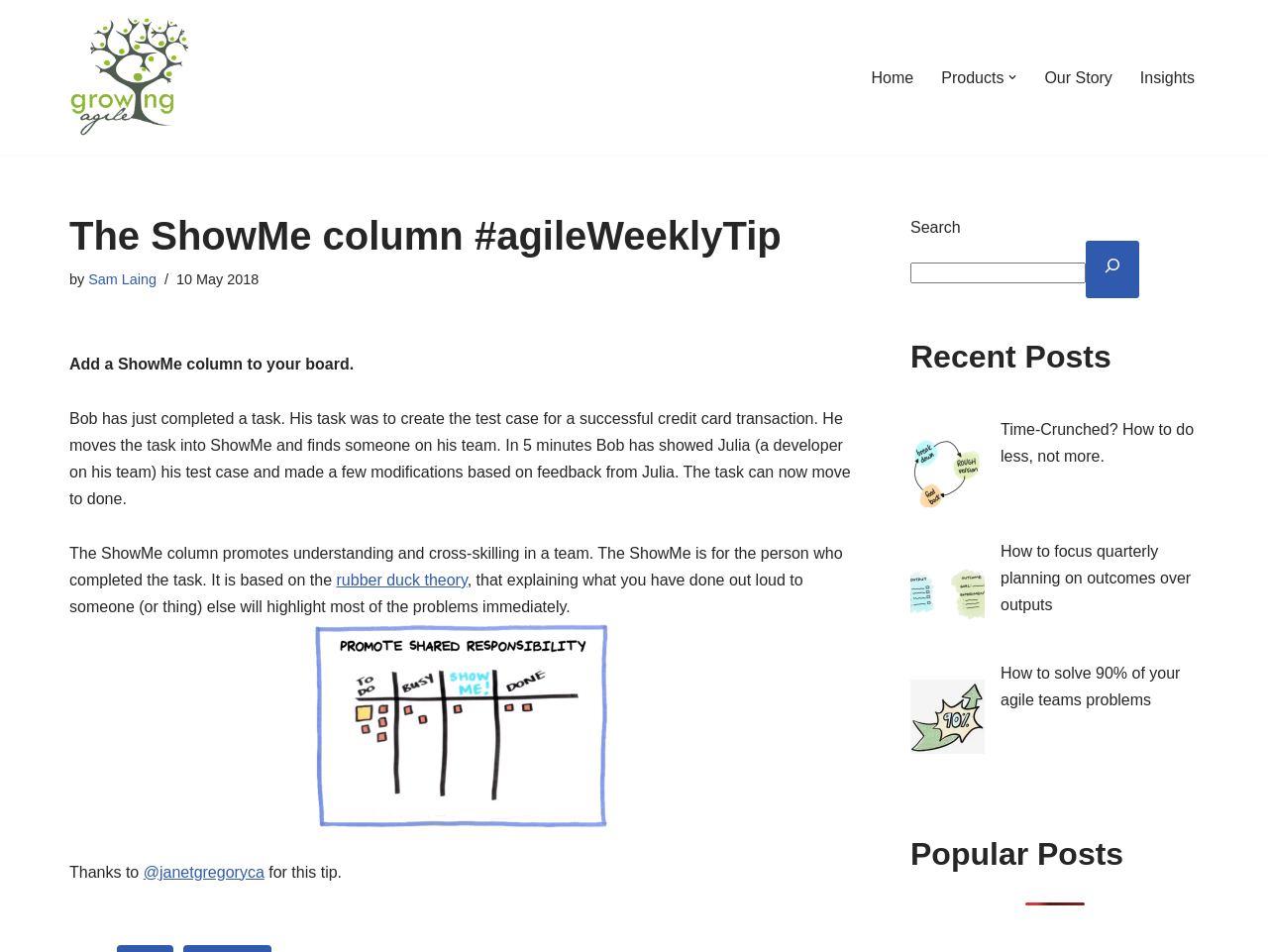Specify the bounding box coordinates for the region that must be clicked to perform the given instruction: "Click on the Facebook link".

None